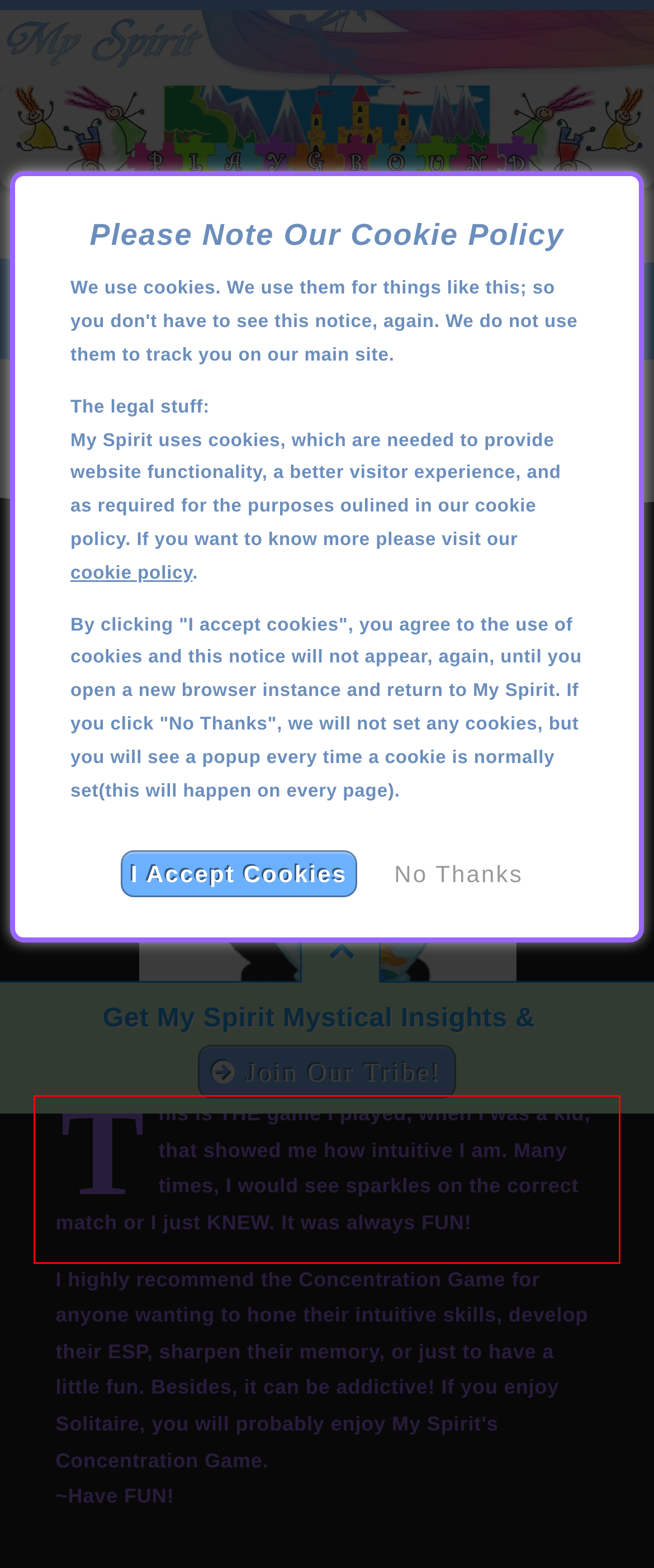You are provided with a screenshot of a webpage featuring a red rectangle bounding box. Extract the text content within this red bounding box using OCR.

This is THE game I played, when I was a kid, that showed me how intuitive I am. Many times, I would see sparkles on the correct match or I just KNEW. It was always FUN!